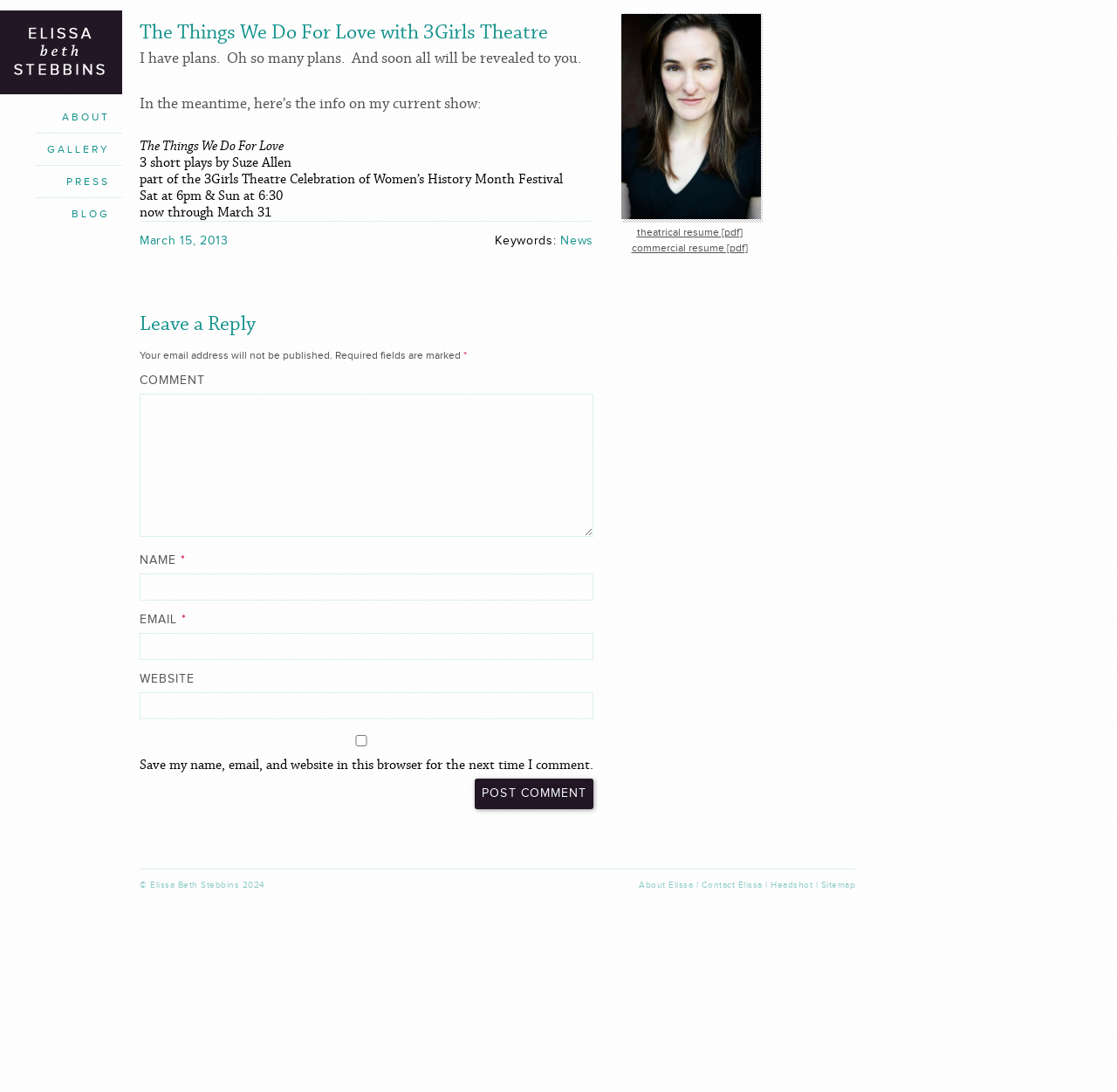Determine the bounding box coordinates of the region to click in order to accomplish the following instruction: "View theatrical resume". Provide the coordinates as four float numbers between 0 and 1, specifically [left, top, right, bottom].

[0.555, 0.204, 0.68, 0.218]